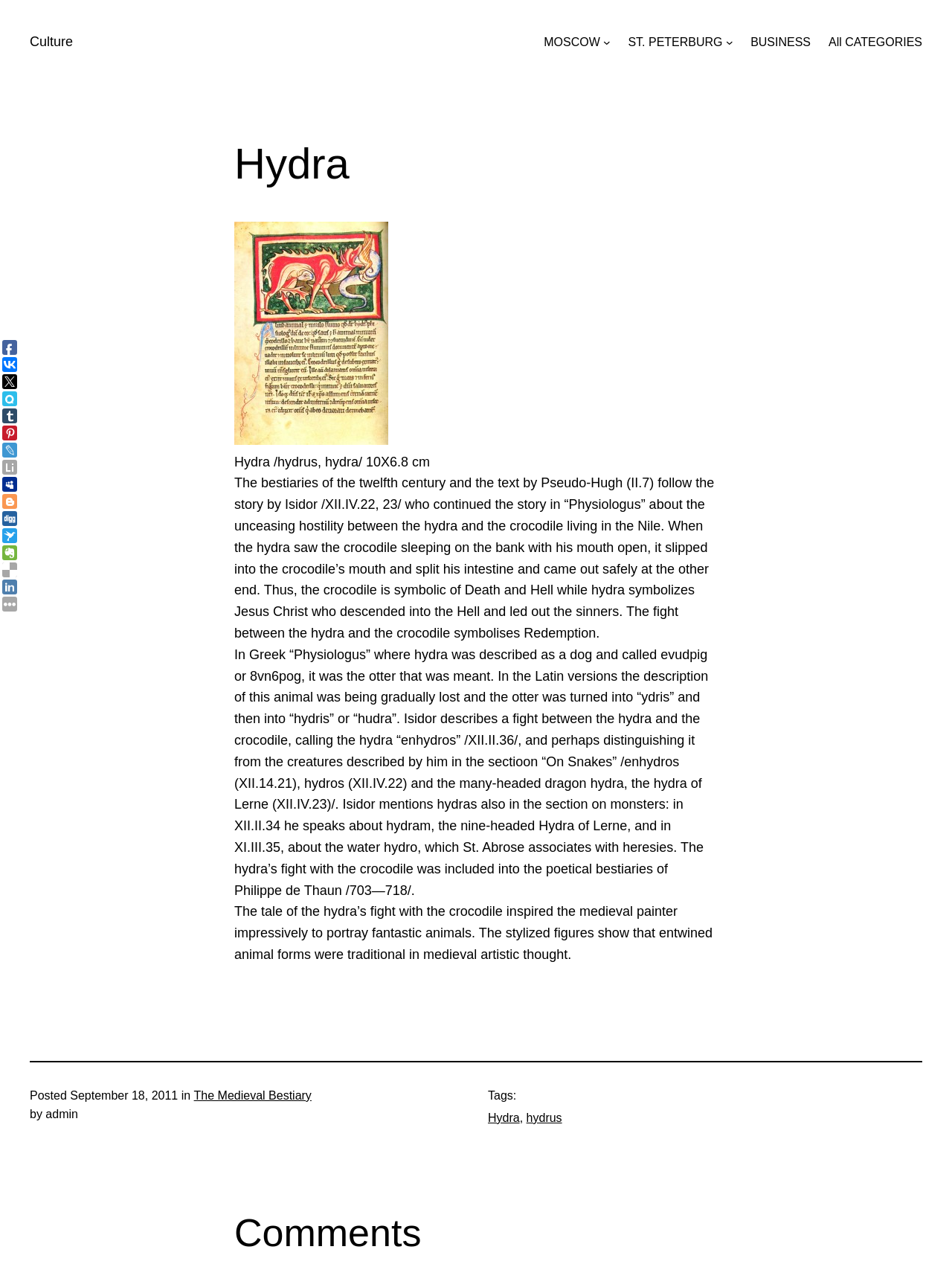What is the name of the medieval bestiary?
Based on the screenshot, provide a one-word or short-phrase response.

The Medieval Bestiary